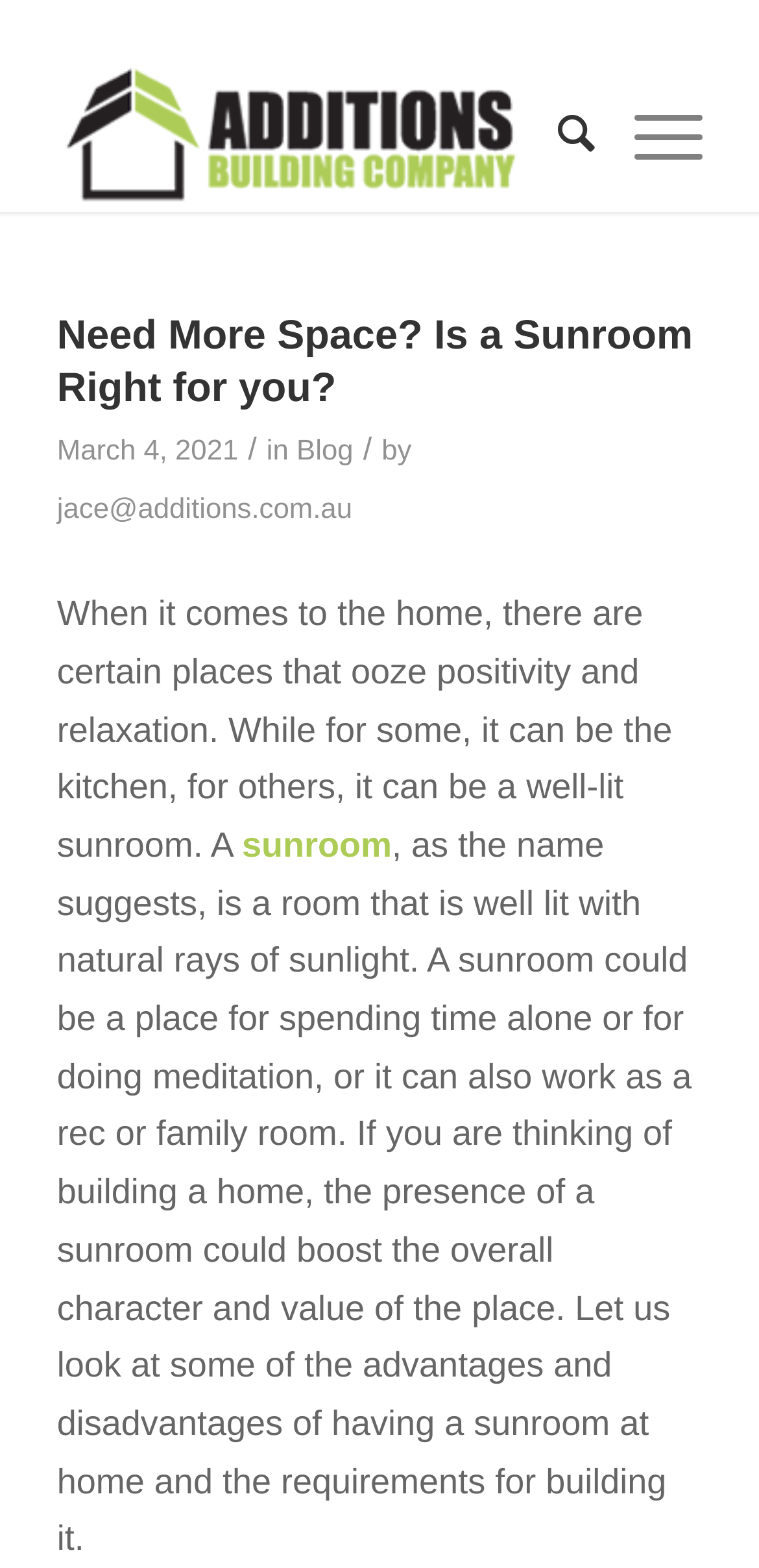Detail the webpage's structure and highlights in your description.

The webpage is an archive page of a blog, specifically page 3 of 7, from Additions Building Company. At the top, there is a logo of the company, an image with the company name, and a search bar and menu item on the right side. 

Below the top section, there is a header section with a heading that reads "Need More Space? Is a Sunroom Right for You?" accompanied by a link to the article. The heading is followed by the date "March 4, 2021" and a category label "Blog" with a link. The author's name and email address are also displayed.

The main content of the page is an article about sunrooms, which starts with a brief introduction to the benefits of having a sunroom in a home. The article is divided into paragraphs, with a link to the term "sunroom" in the second paragraph. The text discusses the advantages and disadvantages of having a sunroom and the requirements for building one.